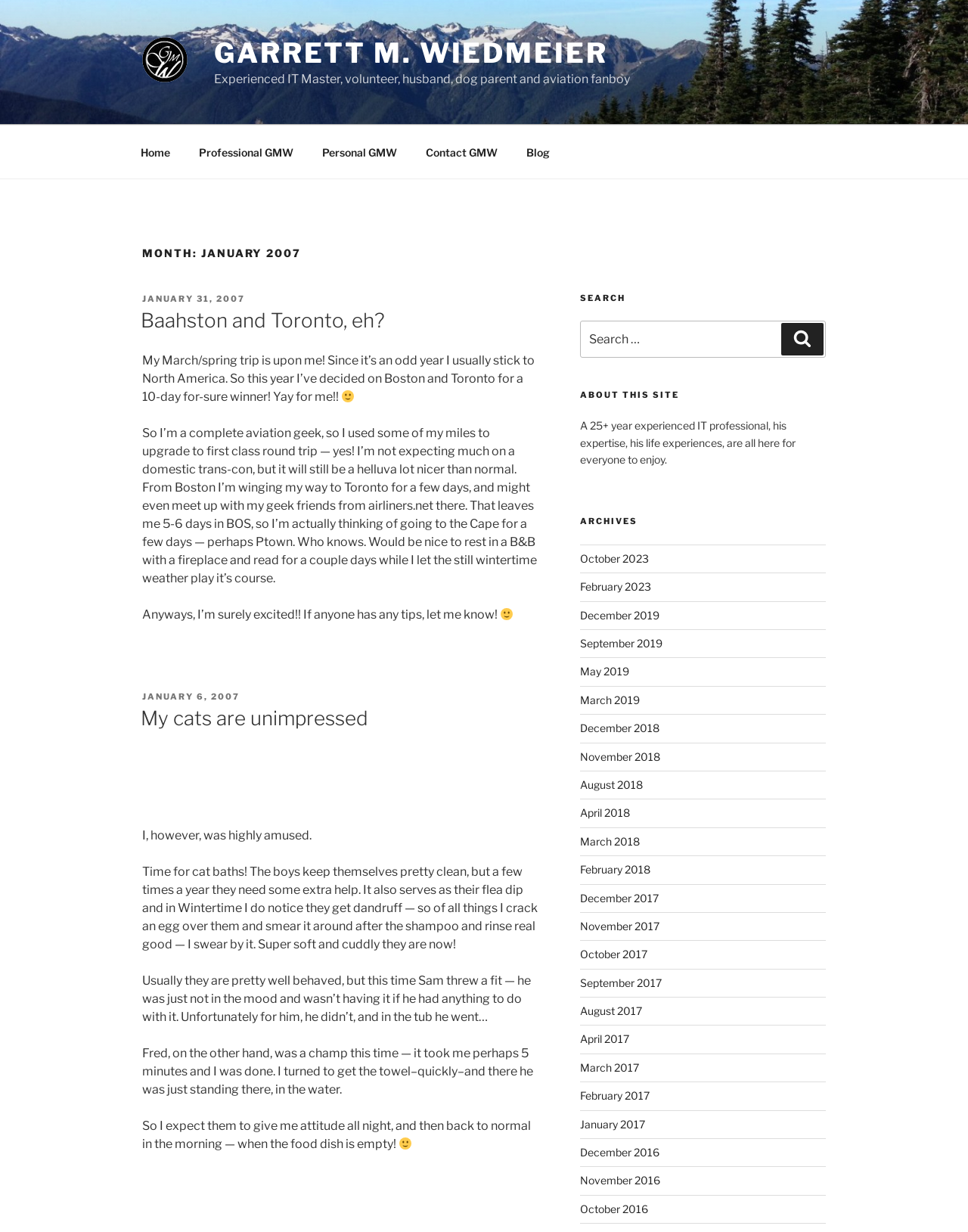Please specify the bounding box coordinates of the area that should be clicked to accomplish the following instruction: "View the 'ARCHIVES'". The coordinates should consist of four float numbers between 0 and 1, i.e., [left, top, right, bottom].

[0.599, 0.419, 0.853, 0.428]